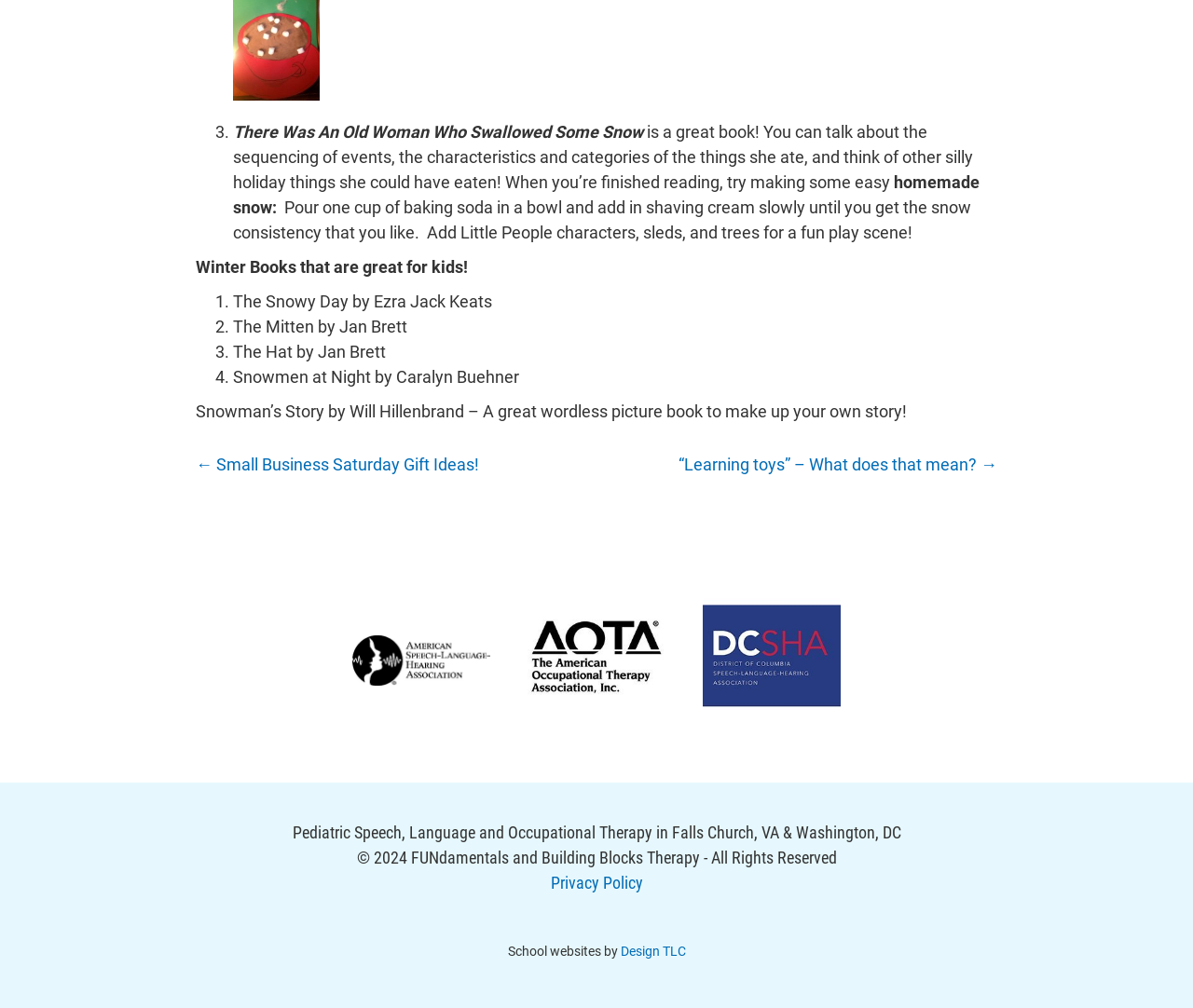Determine the bounding box coordinates of the clickable element necessary to fulfill the instruction: "Click the 'Design TLC' link". Provide the coordinates as four float numbers within the 0 to 1 range, i.e., [left, top, right, bottom].

[0.52, 0.936, 0.575, 0.951]